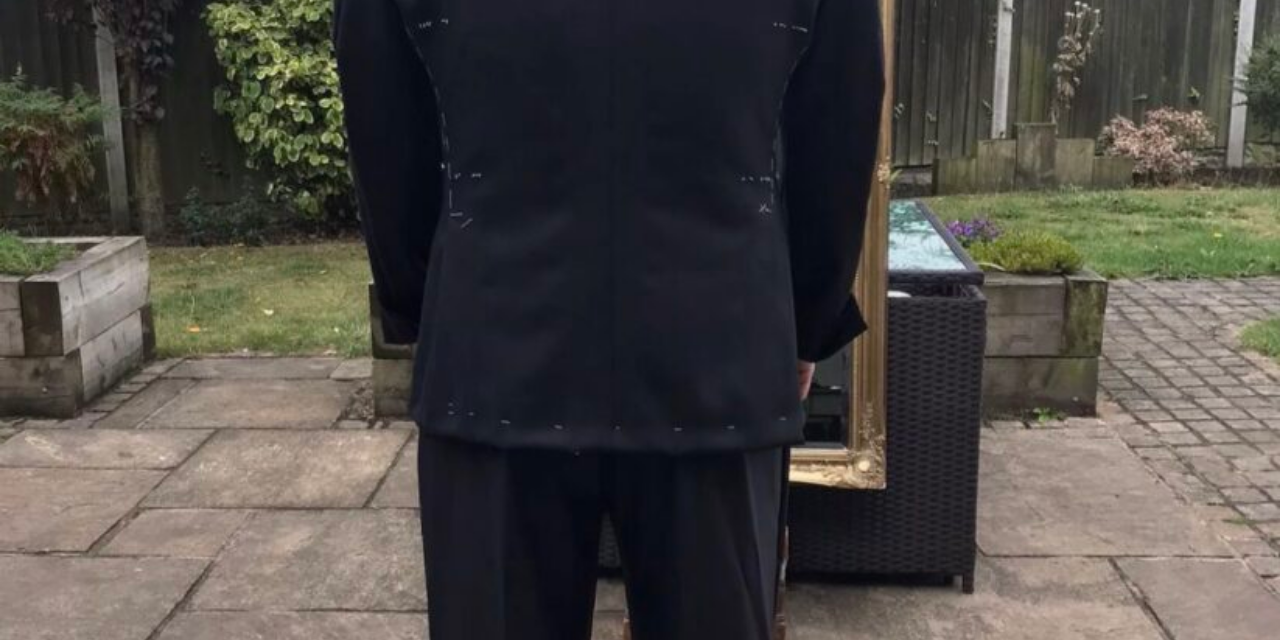What is visible on the suit?
Please give a detailed and thorough answer to the question, covering all relevant points.

According to the caption, the dark fabric of the suit has 'visible white markings and pins indicating adjustments in progress', which suggests that these markings and pins are visible on the suit.